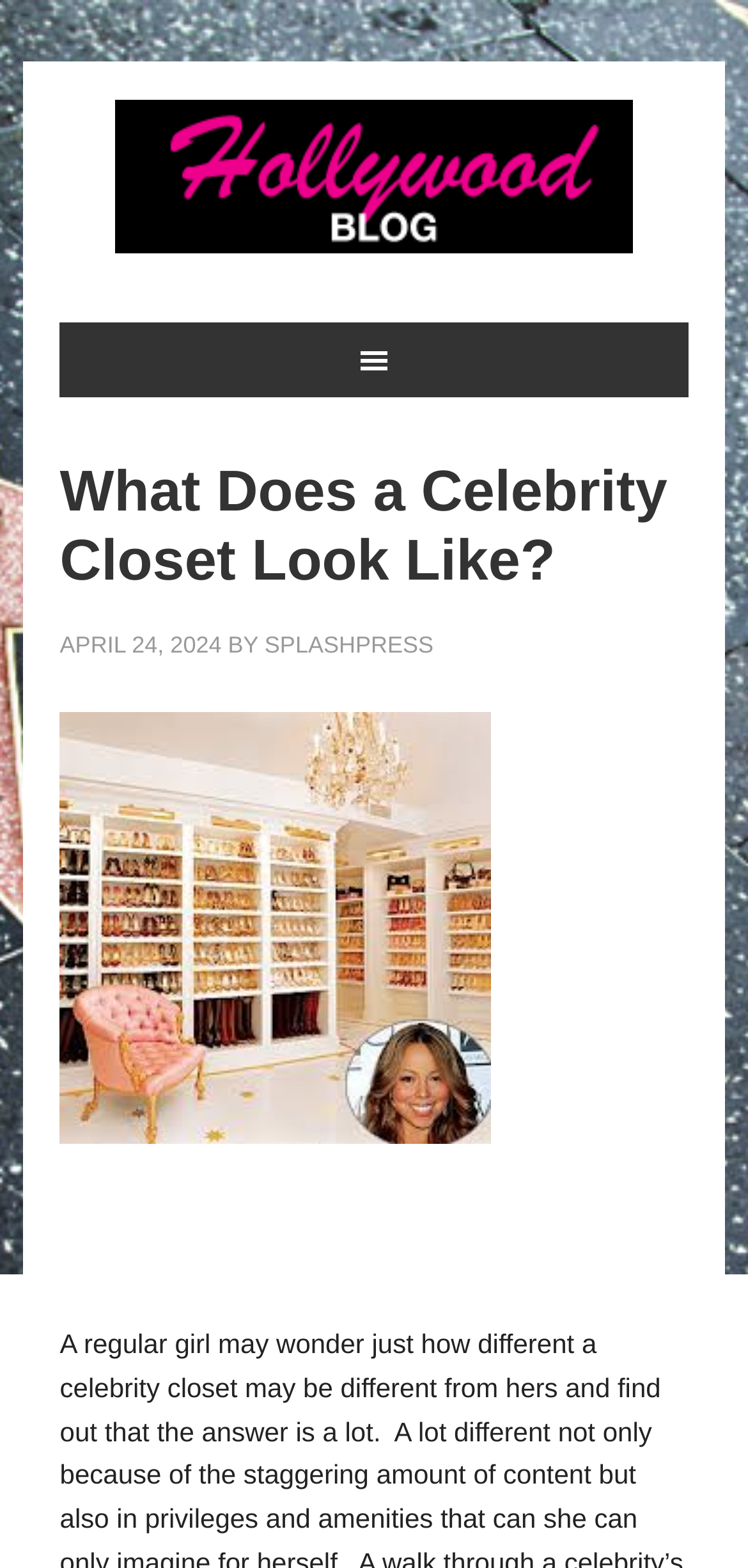What type of content is available on the webpage?
Using the details from the image, give an elaborate explanation to answer the question.

I found a link element with the text 'HOLLYWOOD BLOG' in the navigation section of the webpage, which suggests that the webpage contains blog-type content related to Hollywood.